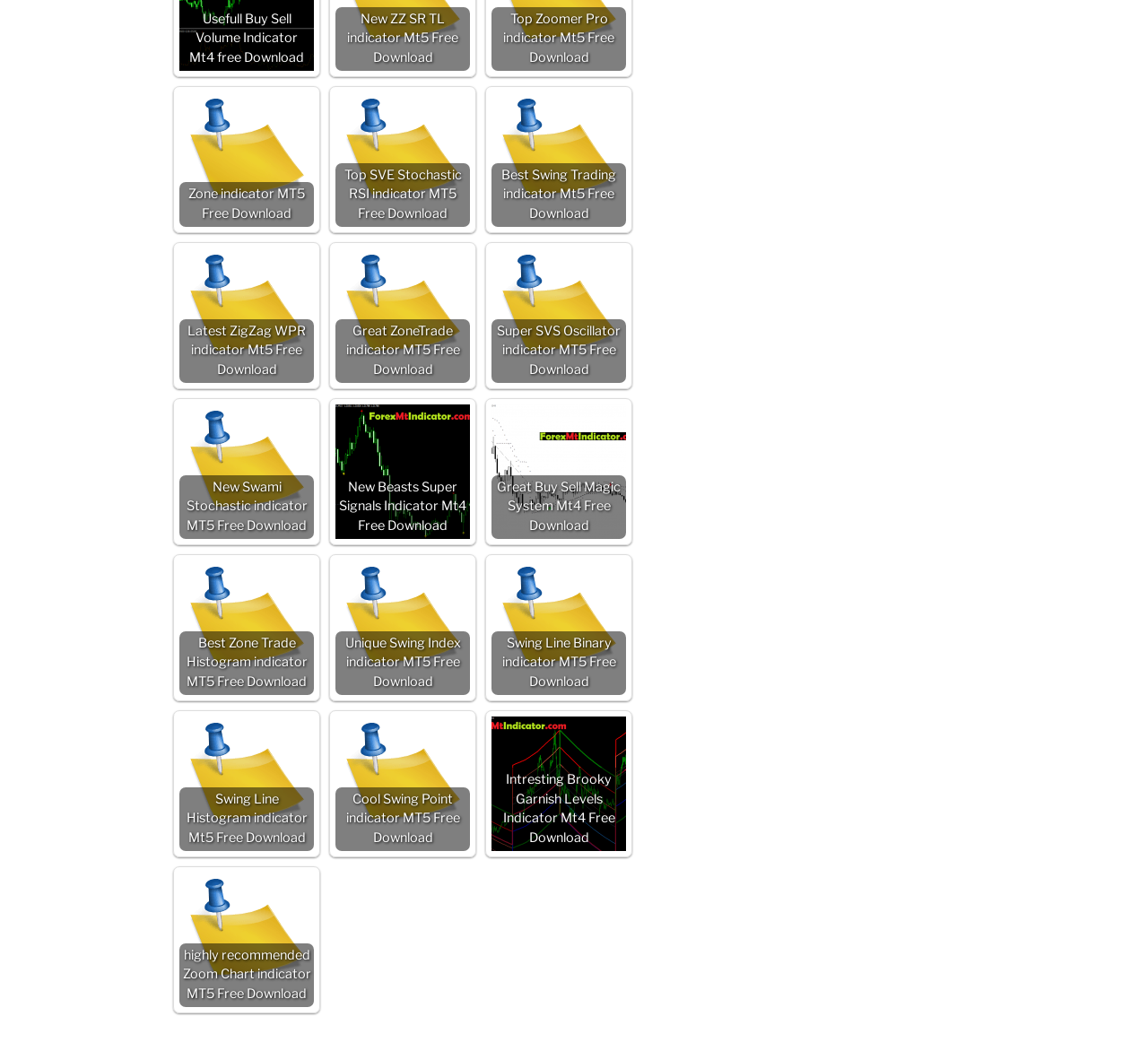What is the name of the indicator in the second row and second column?
Look at the screenshot and provide an in-depth answer.

I looked at the second row and second column of indicators and found that the name of the indicator is 'Great ZoneTrade indicator MT5'.